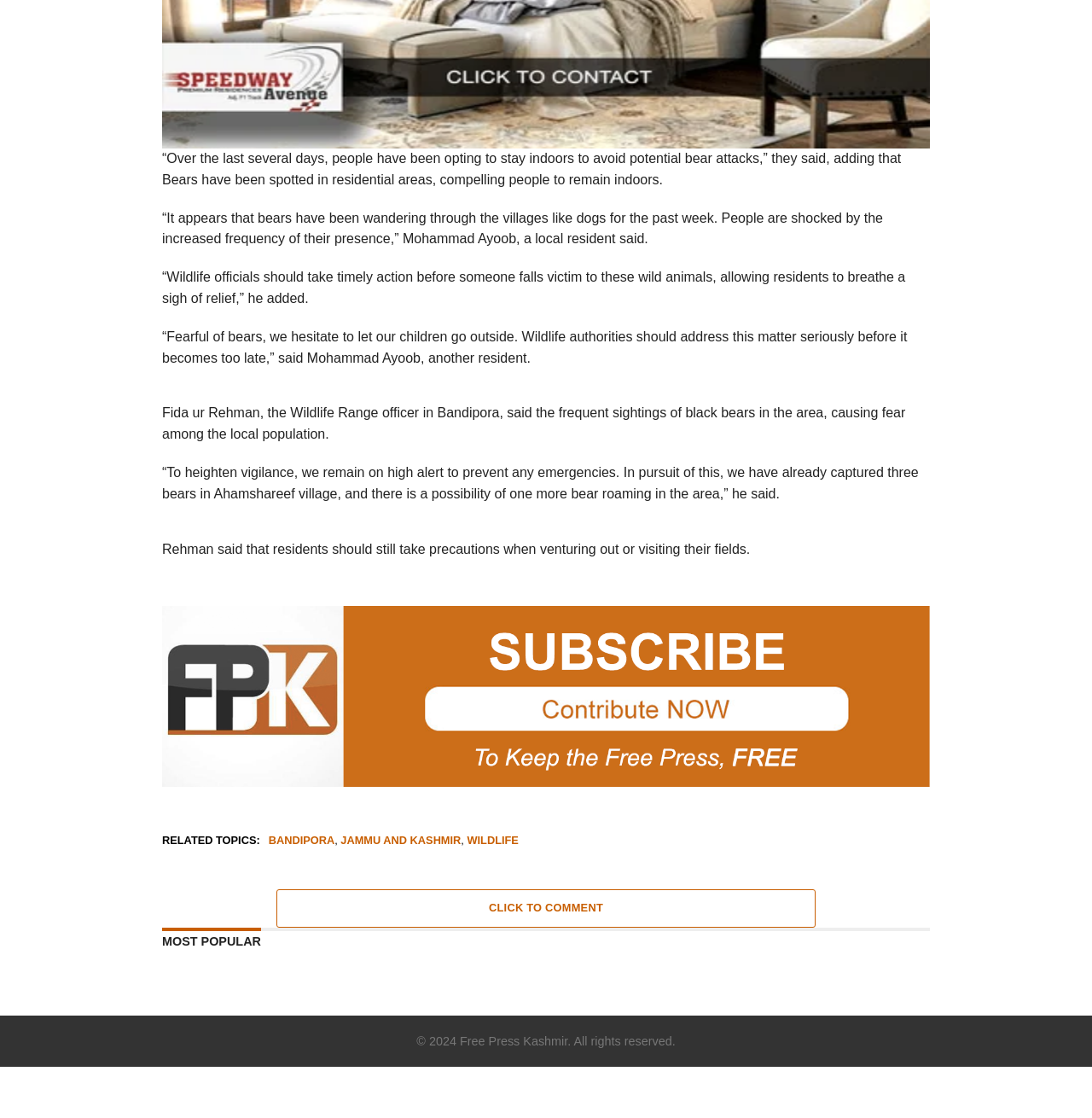Respond with a single word or phrase to the following question:
How many bears have been captured in Ahamshareef village?

Three